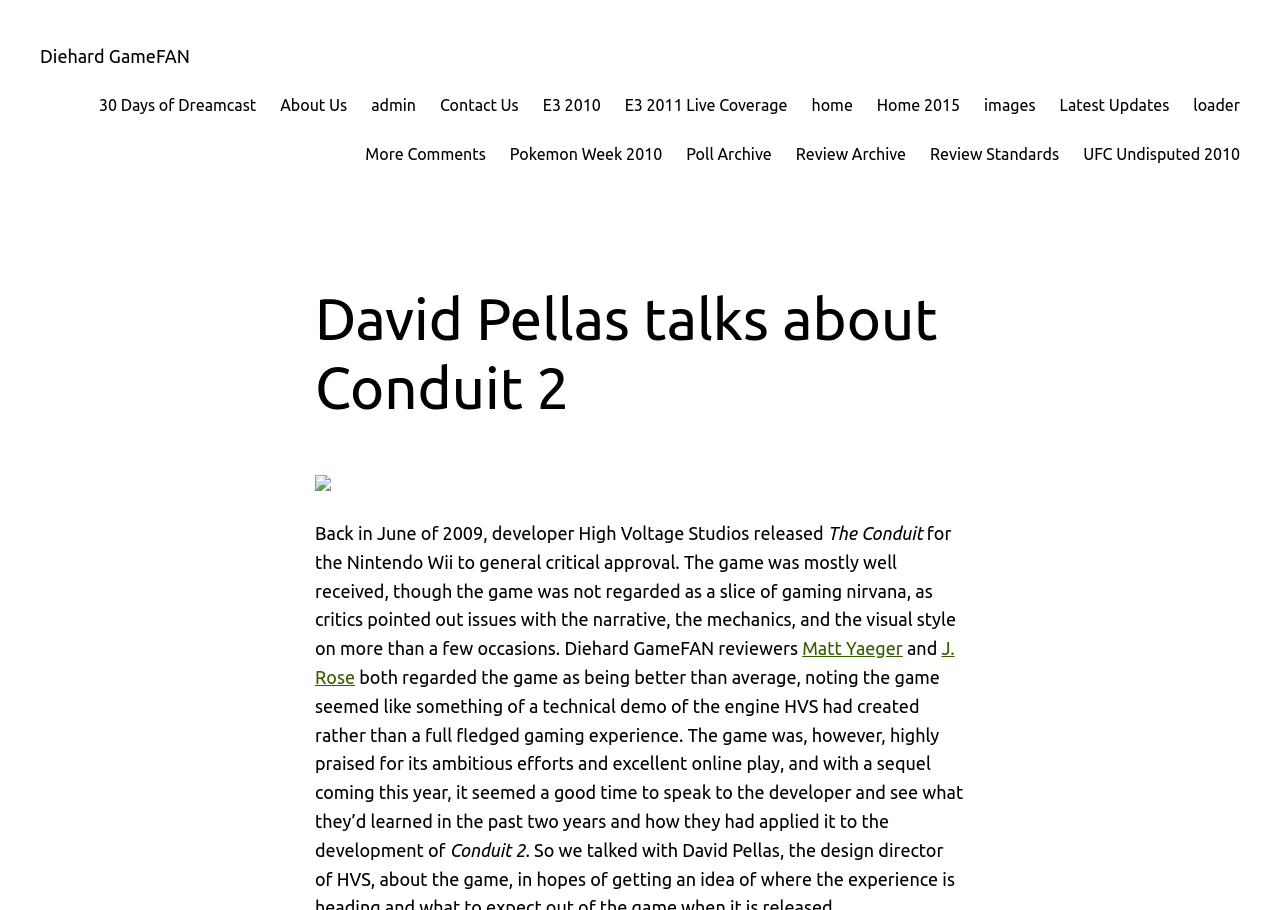Provide the bounding box coordinates of the section that needs to be clicked to accomplish the following instruction: "Check out the latest updates."

[0.828, 0.102, 0.914, 0.13]